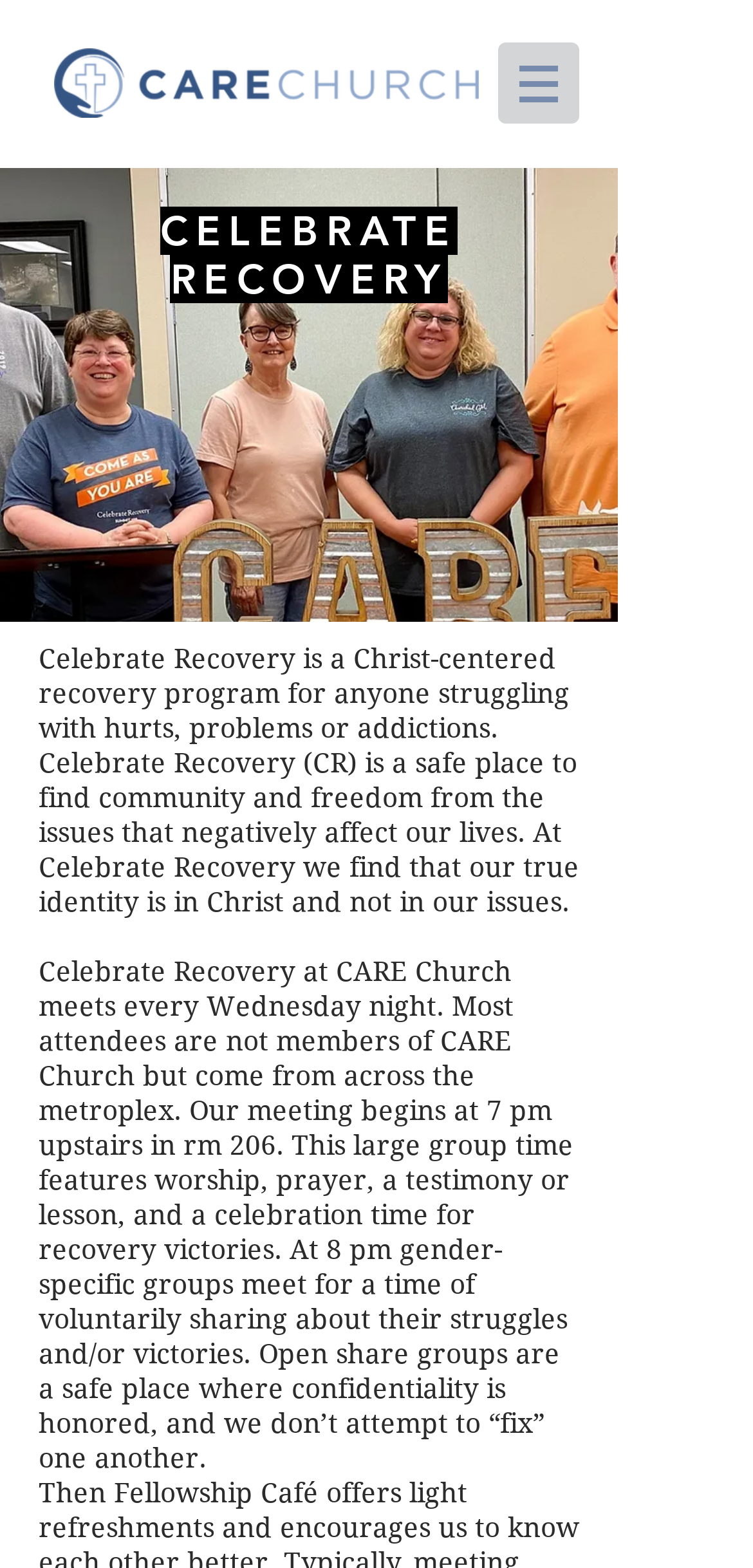Create an elaborate caption that covers all aspects of the webpage.

The webpage is about Celebrate Recovery, a Christ-centered recovery program. At the top left of the page, there is a horizontal logo image of CARE Church. To the right of the logo, there is a navigation menu labeled "Site" with a button that has a popup menu. The button is accompanied by a small image.

Below the navigation menu, there is a large image of Celebrate Recovery, taking up most of the width of the page. Above the image, there is a heading that reads "CELEBRATE RECOVERY" in a prominent font.

Below the heading, there is a paragraph of text that describes Celebrate Recovery as a safe place to find community and freedom from issues that negatively affect one's life. The text also mentions that the program finds true identity in Christ, not in one's issues.

Further down the page, there is another paragraph of text that provides more information about Celebrate Recovery at CARE Church. The text states that the program meets every Wednesday night, and that most attendees come from across the metroplex. It also describes the meeting format, which includes worship, prayer, a testimony or lesson, and a celebration time for recovery victories, followed by gender-specific groups for sharing and support.